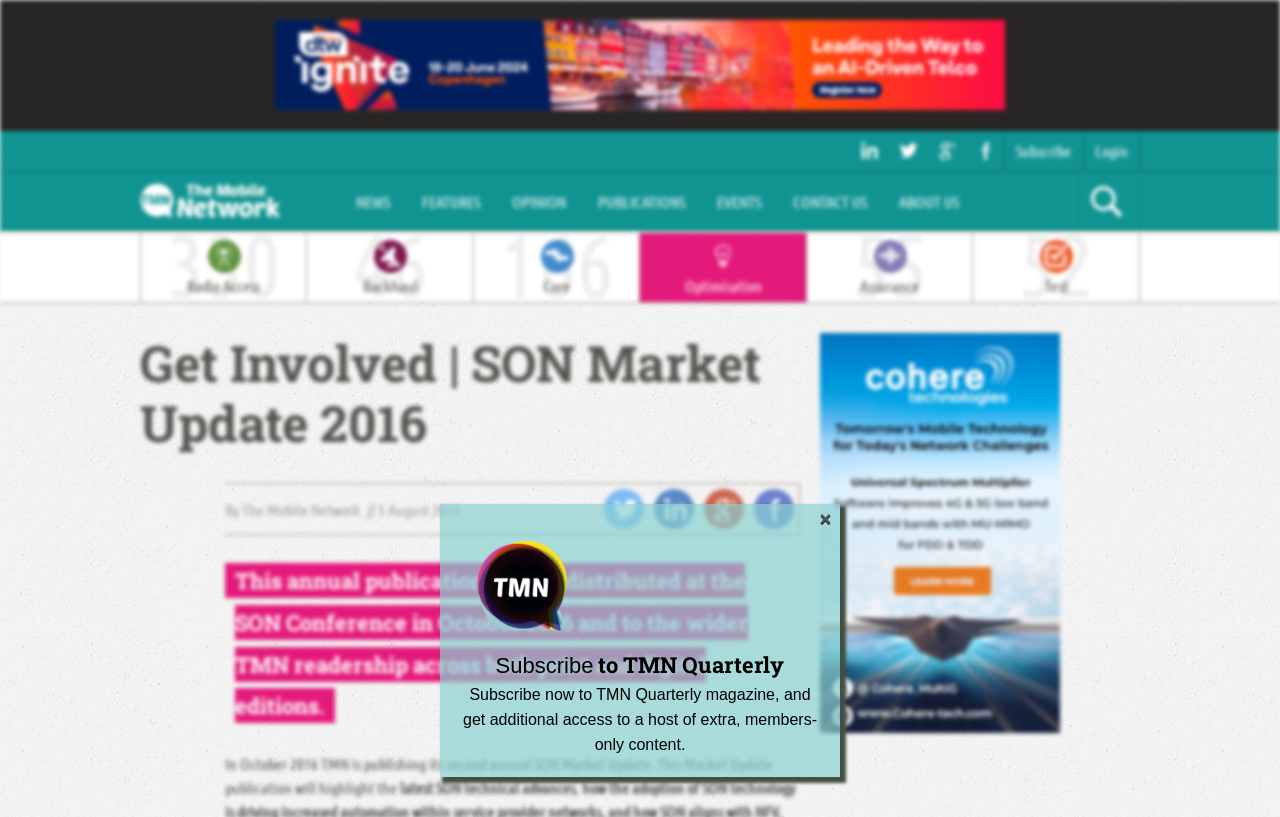What is the primary heading on this webpage?

Get Involved | SON Market Update 2016